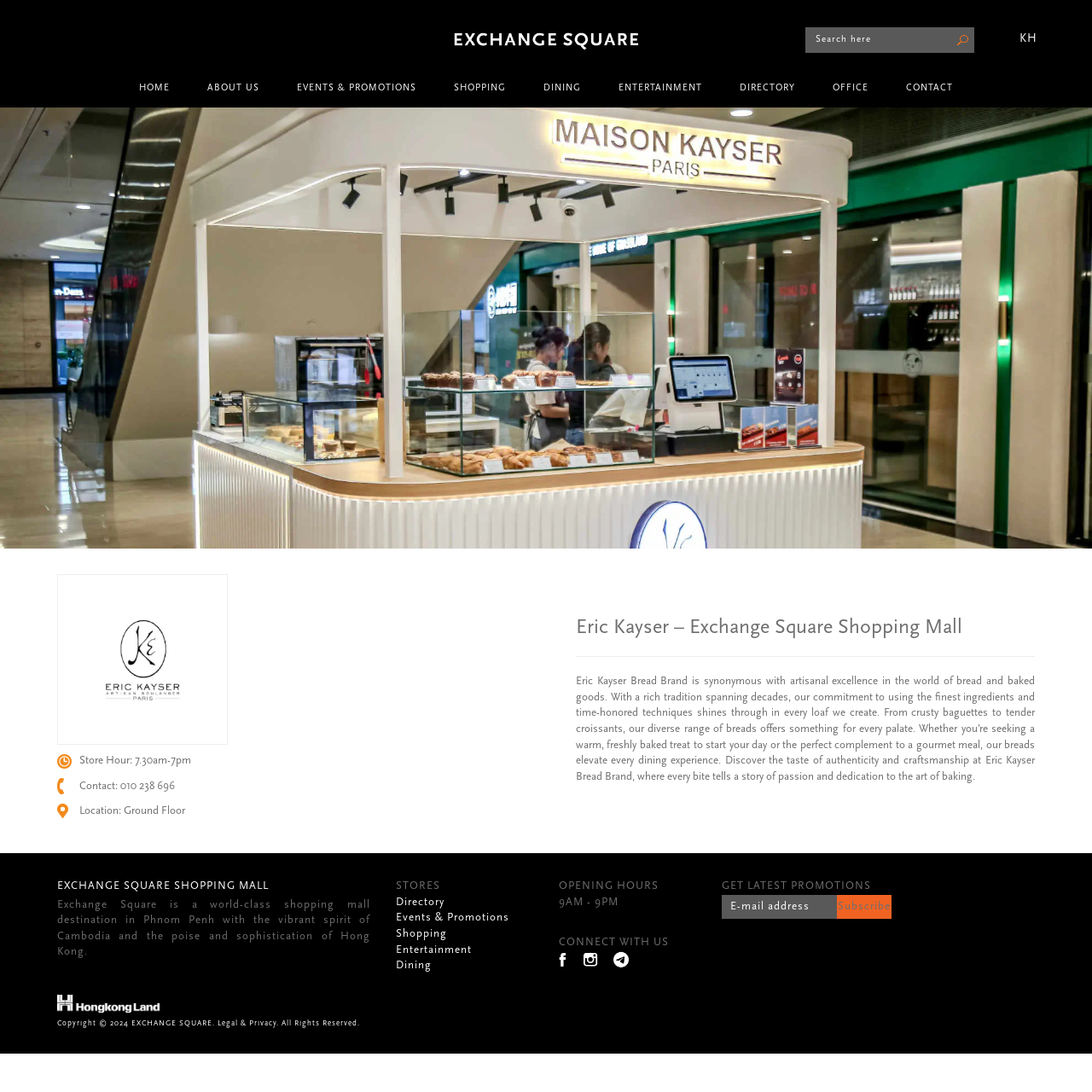Find the bounding box coordinates for the area you need to click to carry out the instruction: "Subscribe to latest promotions". The coordinates should be four float numbers between 0 and 1, indicated as [left, top, right, bottom].

[0.766, 0.819, 0.816, 0.841]